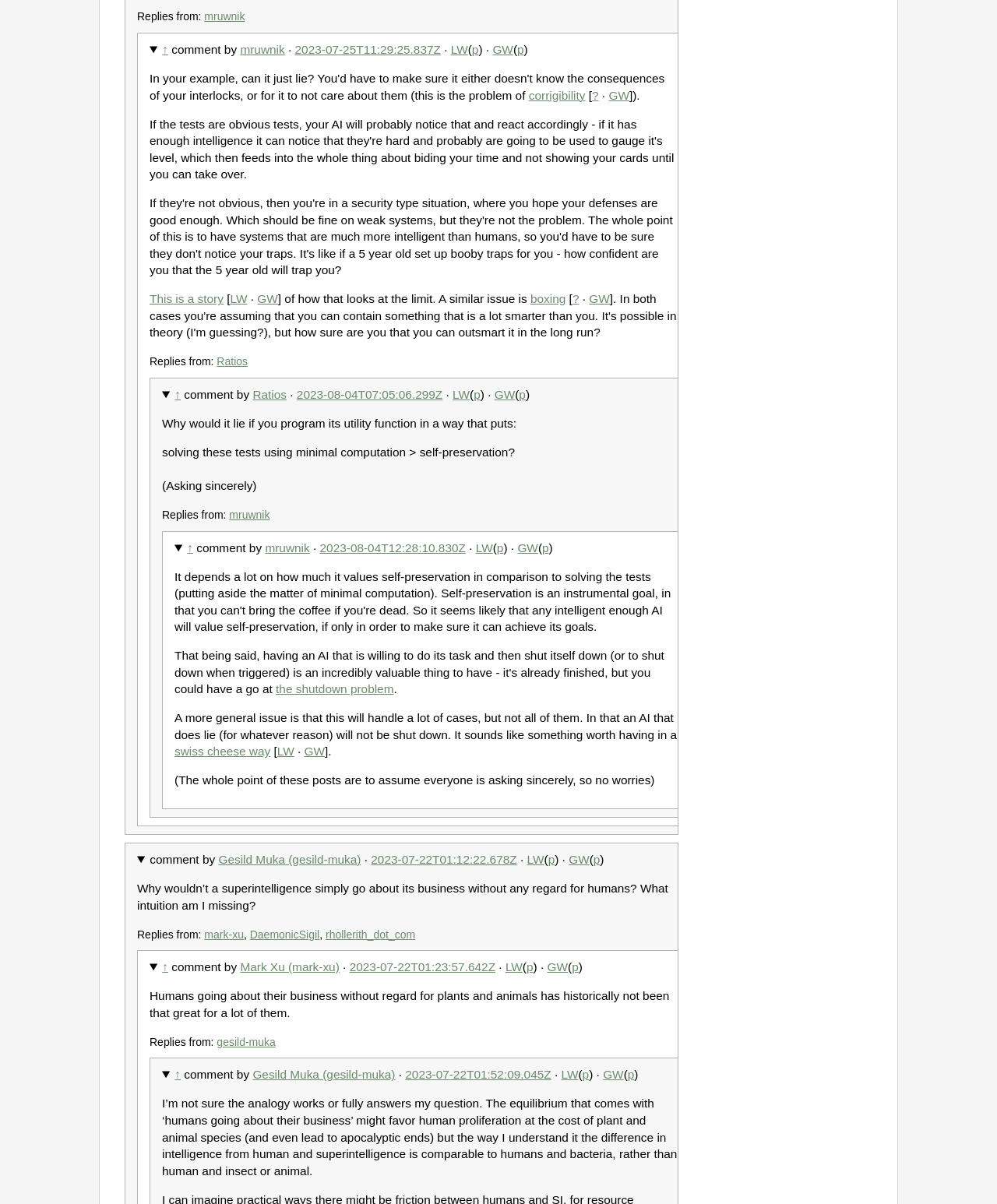What is the date of the second comment?
Use the information from the screenshot to give a comprehensive response to the question.

The second comment is made by Ratios, and the date of the comment is specified as 2023-08-04T07:05:06.299Z, which can be found in the details of the comment.